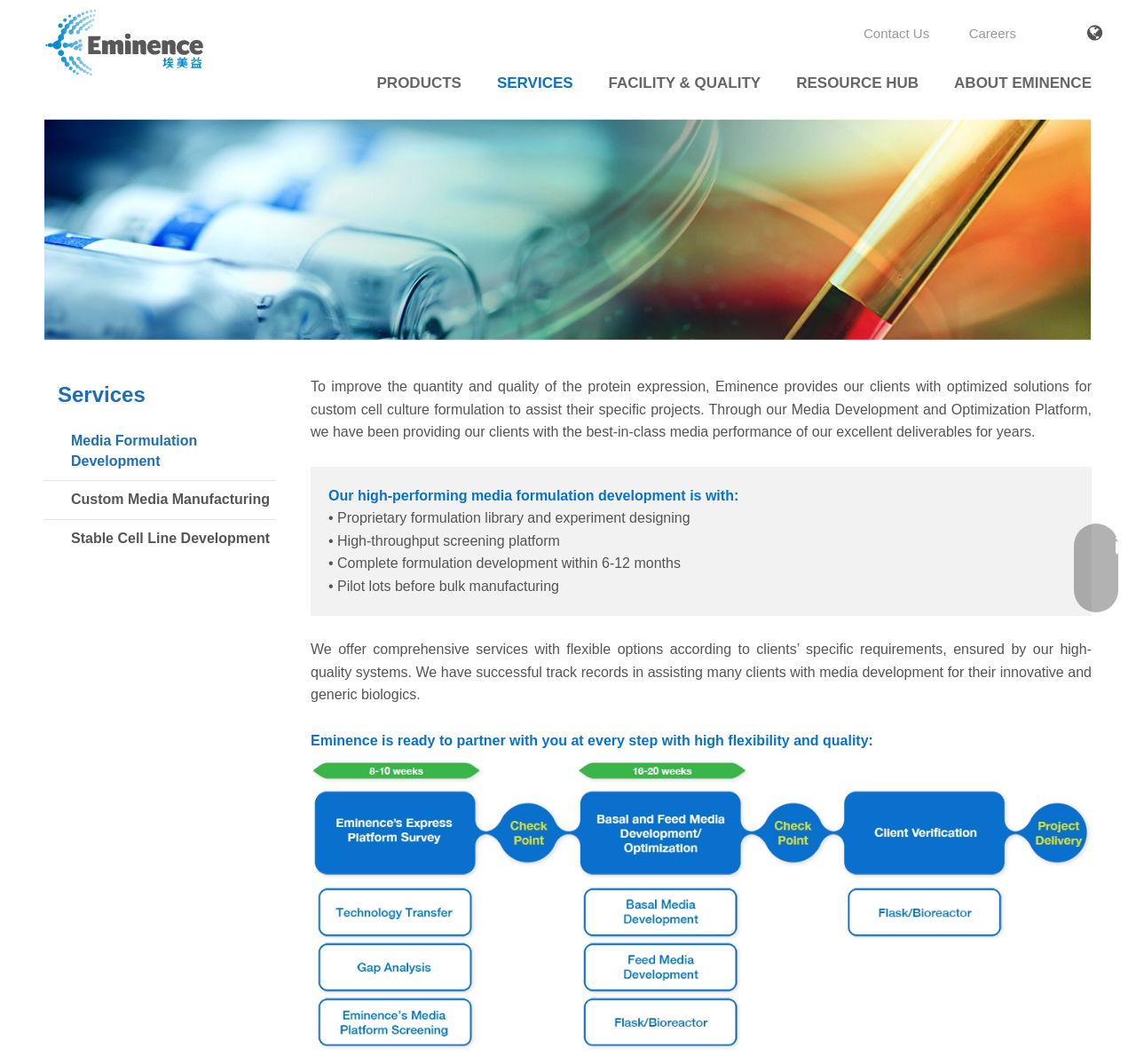What service does Eminence provide?
Answer the question in a detailed and comprehensive manner.

Eminence provides Media Formulation Development service, which is evident from the link 'Media Formulation Development' under the 'Services' heading and the description of their media development and optimization platform.